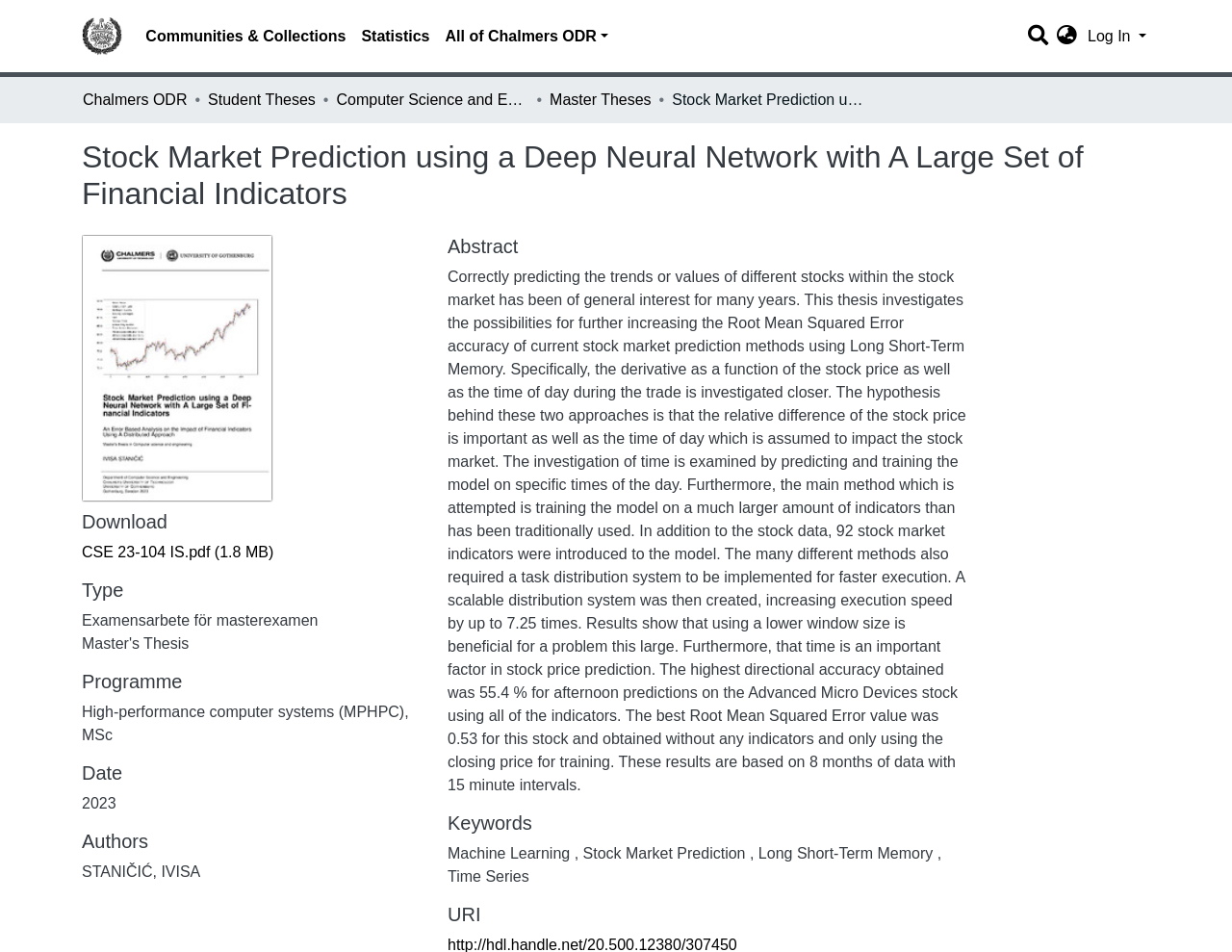Please identify the bounding box coordinates of the clickable area that will fulfill the following instruction: "Log in to the system". The coordinates should be in the format of four float numbers between 0 and 1, i.e., [left, top, right, bottom].

[0.88, 0.029, 0.934, 0.047]